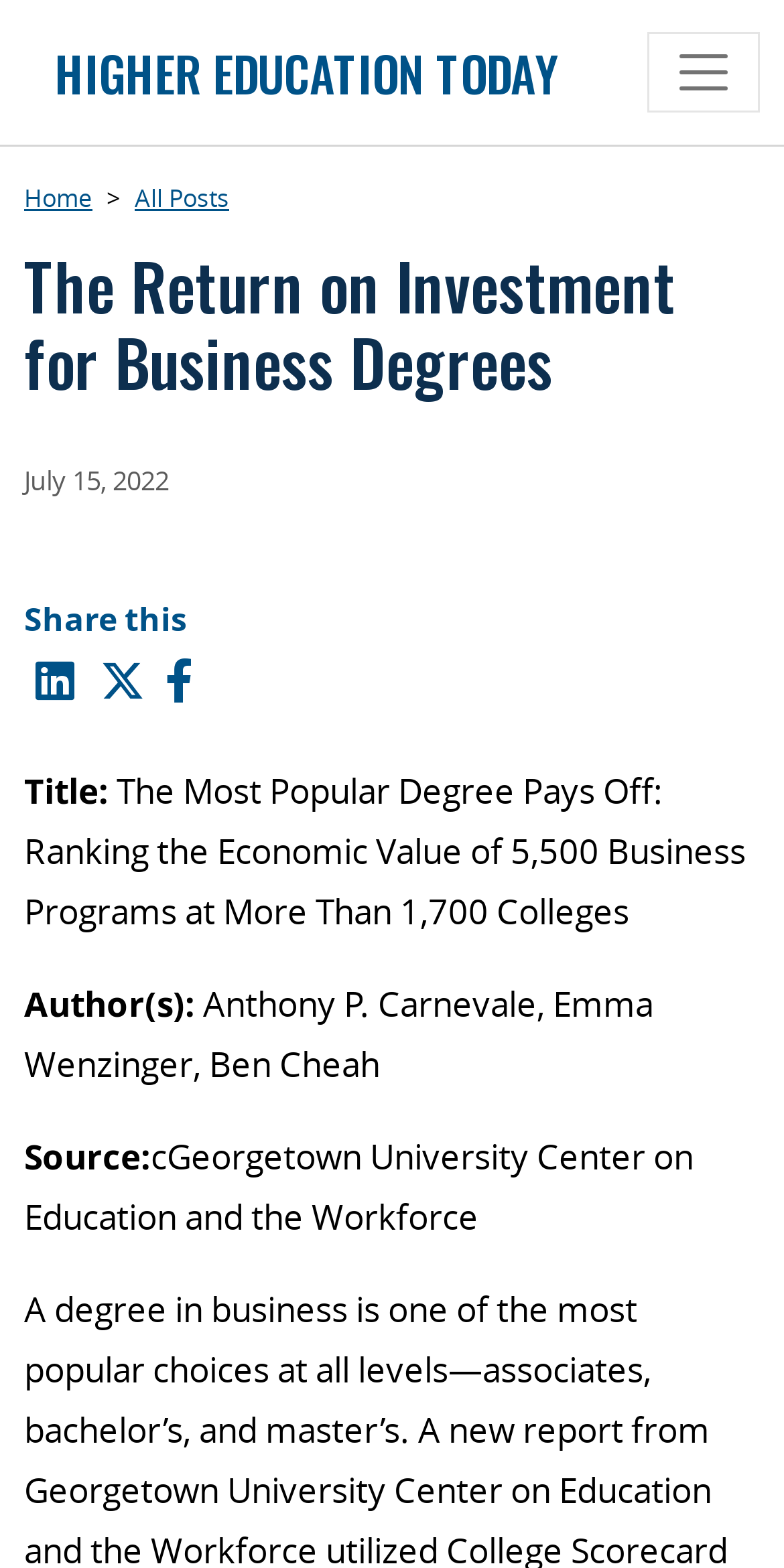Please answer the following question using a single word or phrase: 
How many navigation links are available in the header?

3